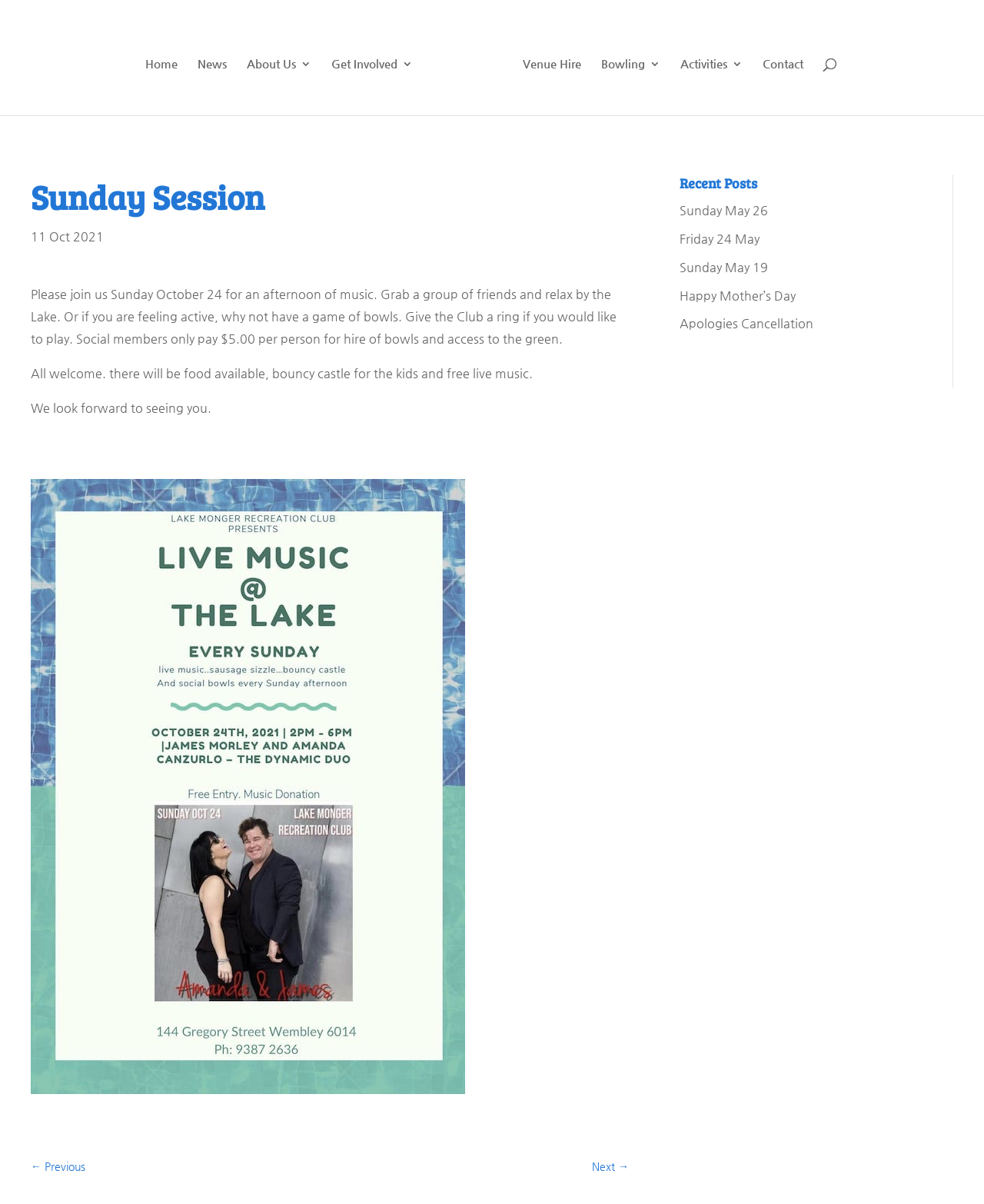Please specify the bounding box coordinates for the clickable region that will help you carry out the instruction: "go to home page".

[0.147, 0.049, 0.18, 0.096]